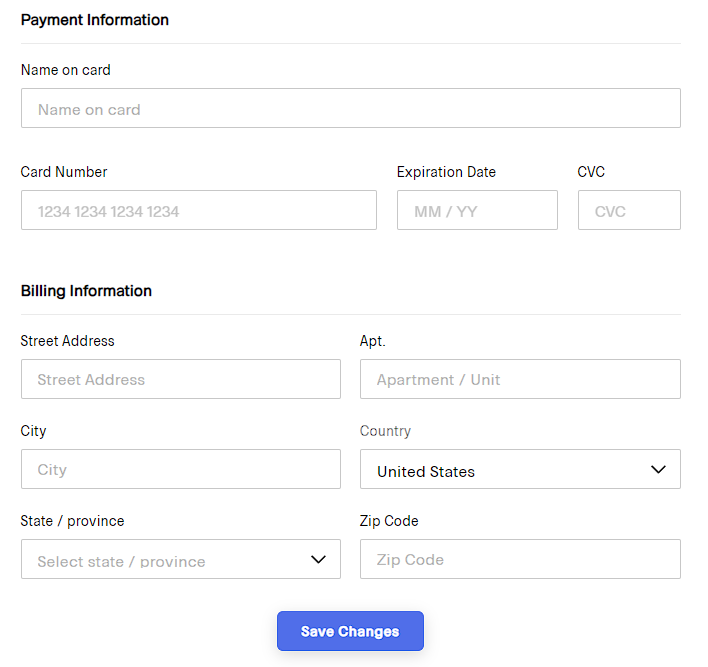Provide your answer in a single word or phrase: 
What is the color of the 'Save Changes' button?

Blue